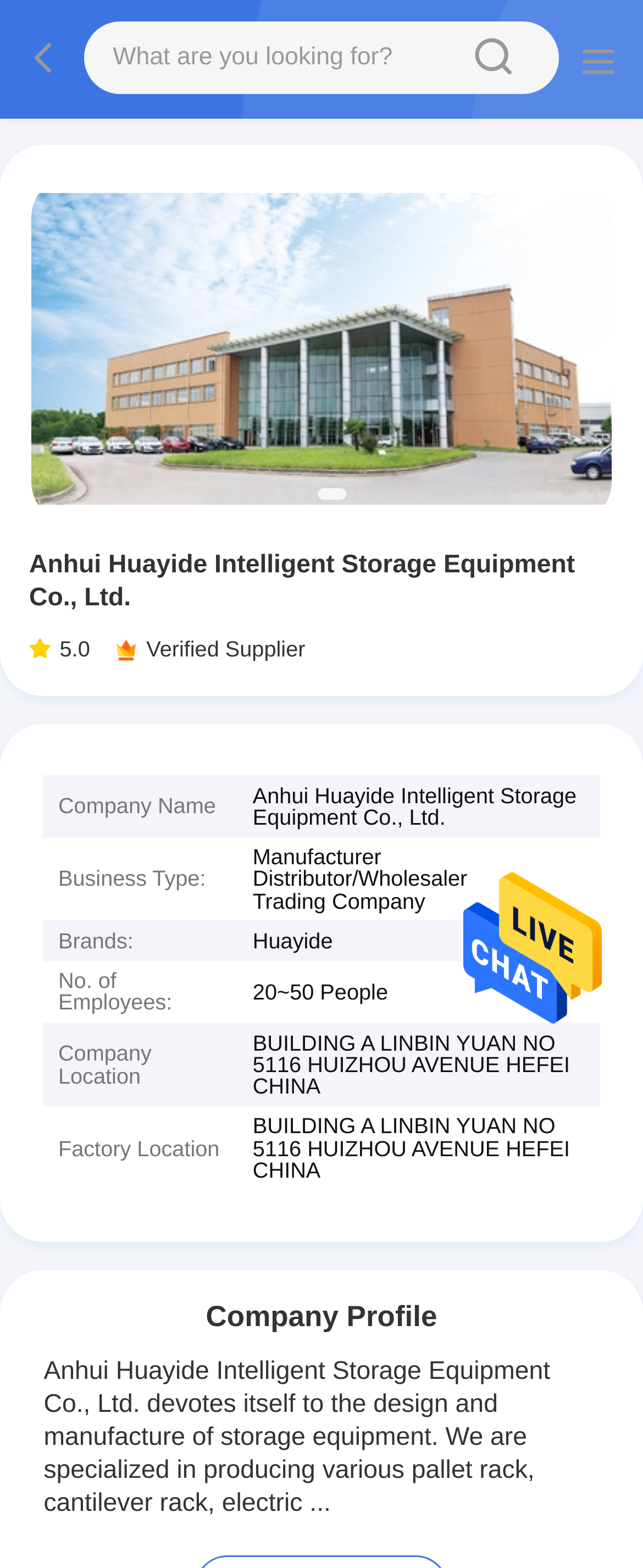Extract the primary headline from the webpage and present its text.

Anhui Huayide Intelligent Storage Equipment Co., Ltd.